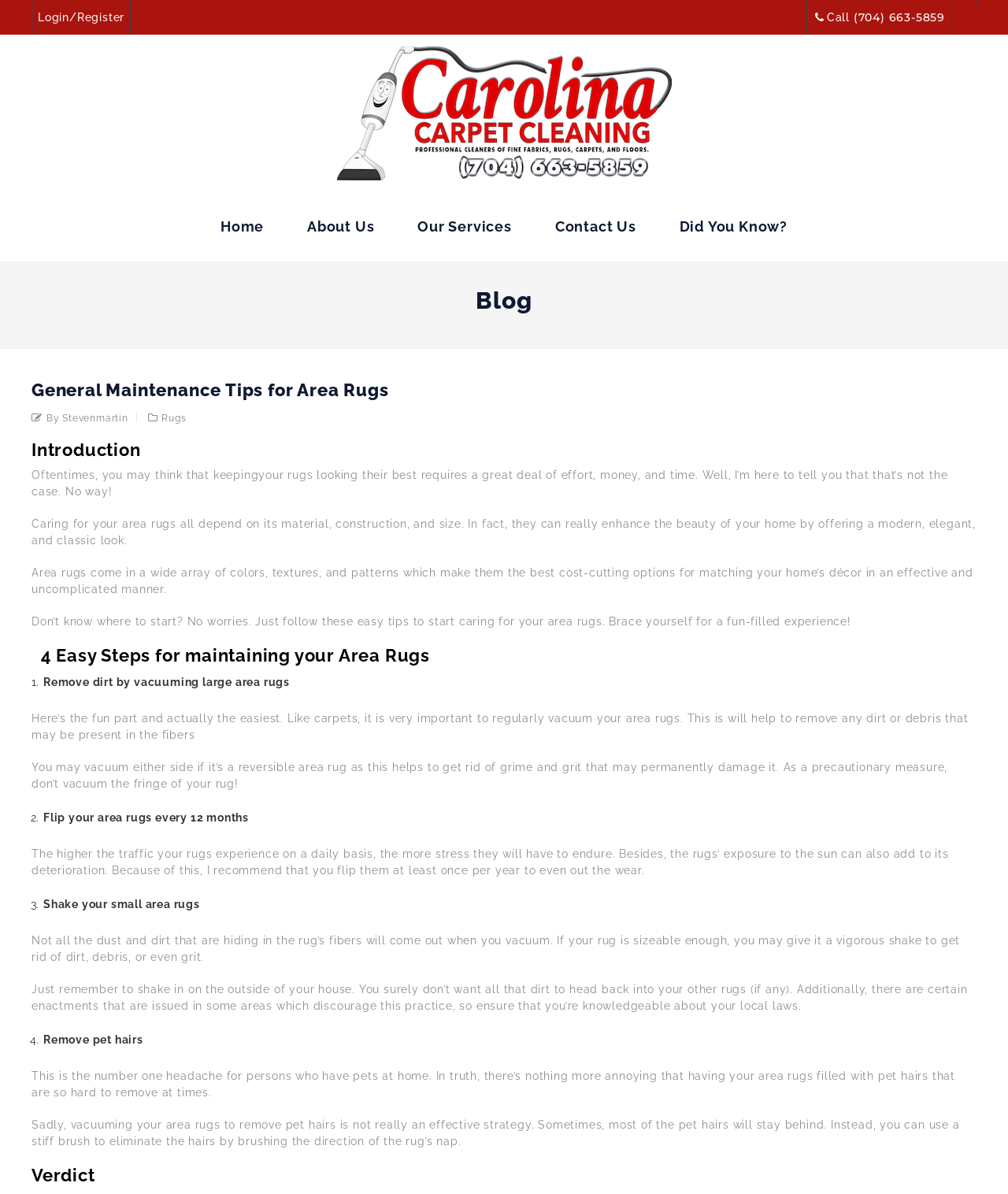What is the phone number to call?
Based on the image, answer the question in a detailed manner.

I found the phone number by looking at the top section of the webpage, where it says 'Call' followed by the phone number '(704) 663-5859'.